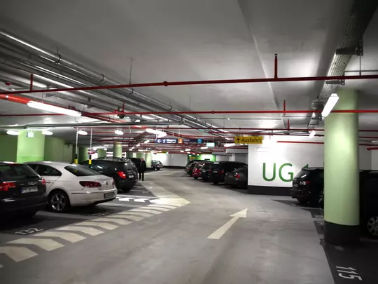What is the design feature of the support columns?
Using the visual information, reply with a single word or short phrase.

Green